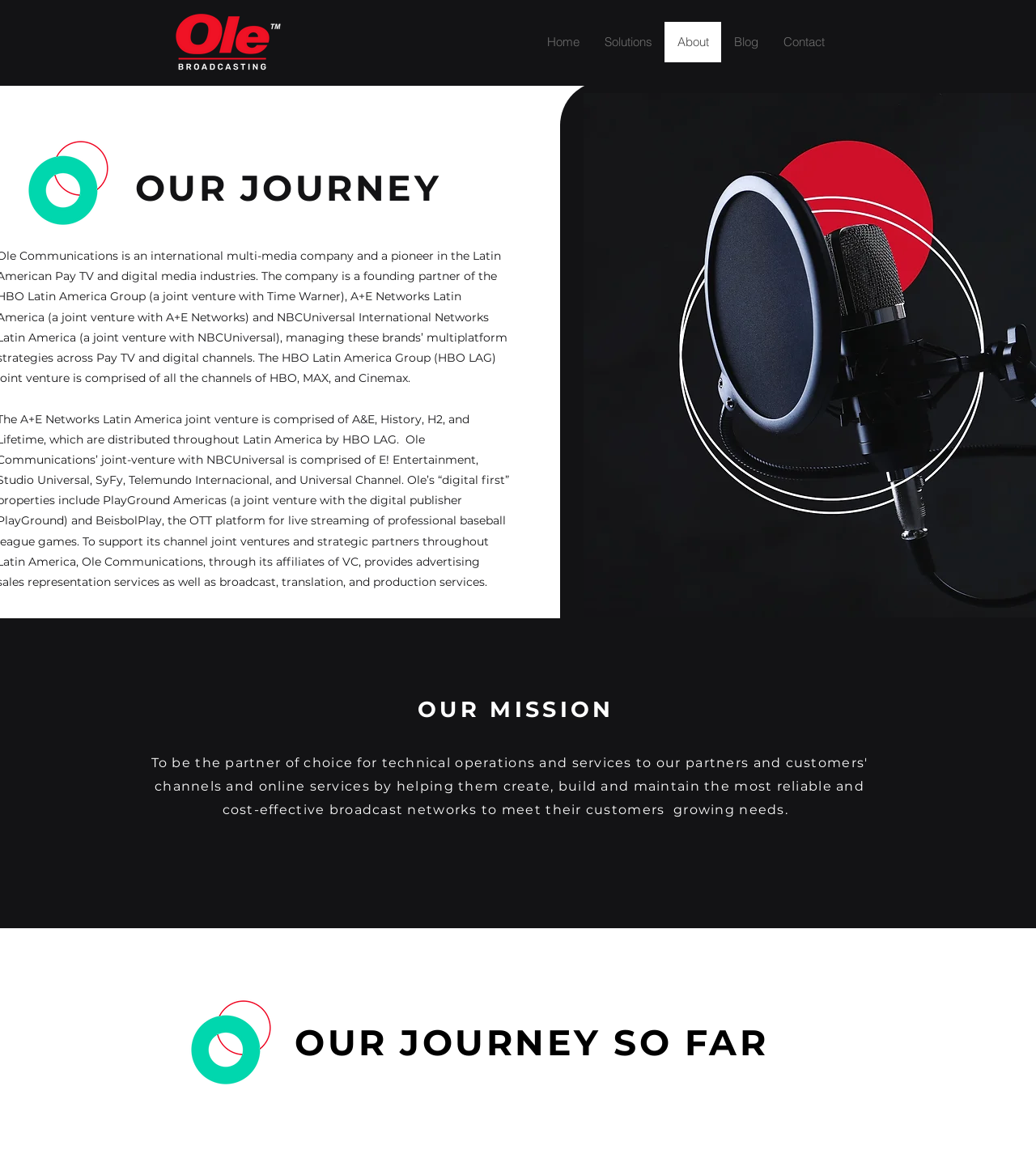What is the main purpose of this website?
Based on the screenshot, provide your answer in one word or phrase.

Dubbing and subtitling services